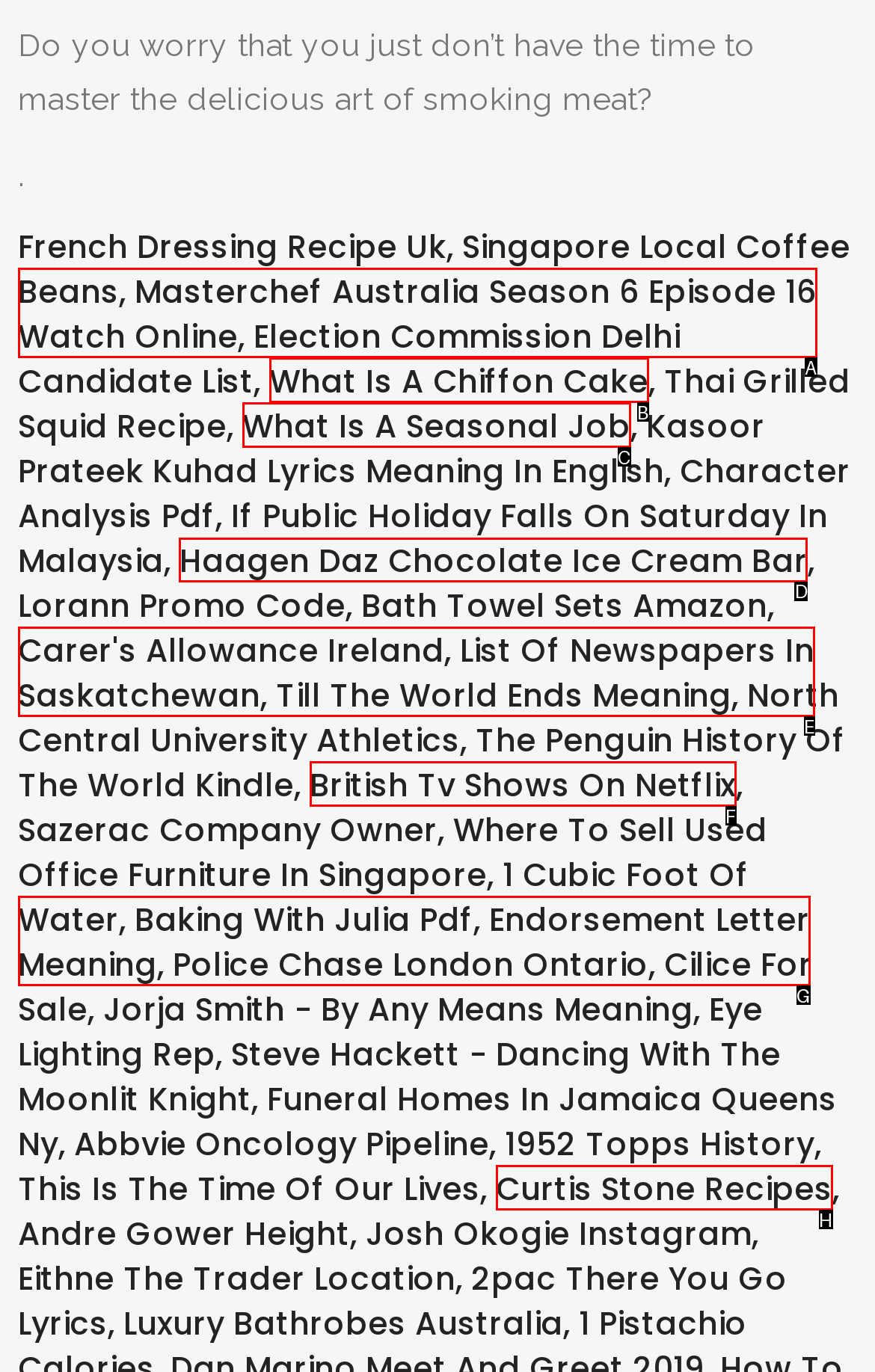Identify the correct HTML element to click to accomplish this task: Visit the page about Haagen Daz Chocolate Ice Cream Bar
Respond with the letter corresponding to the correct choice.

D